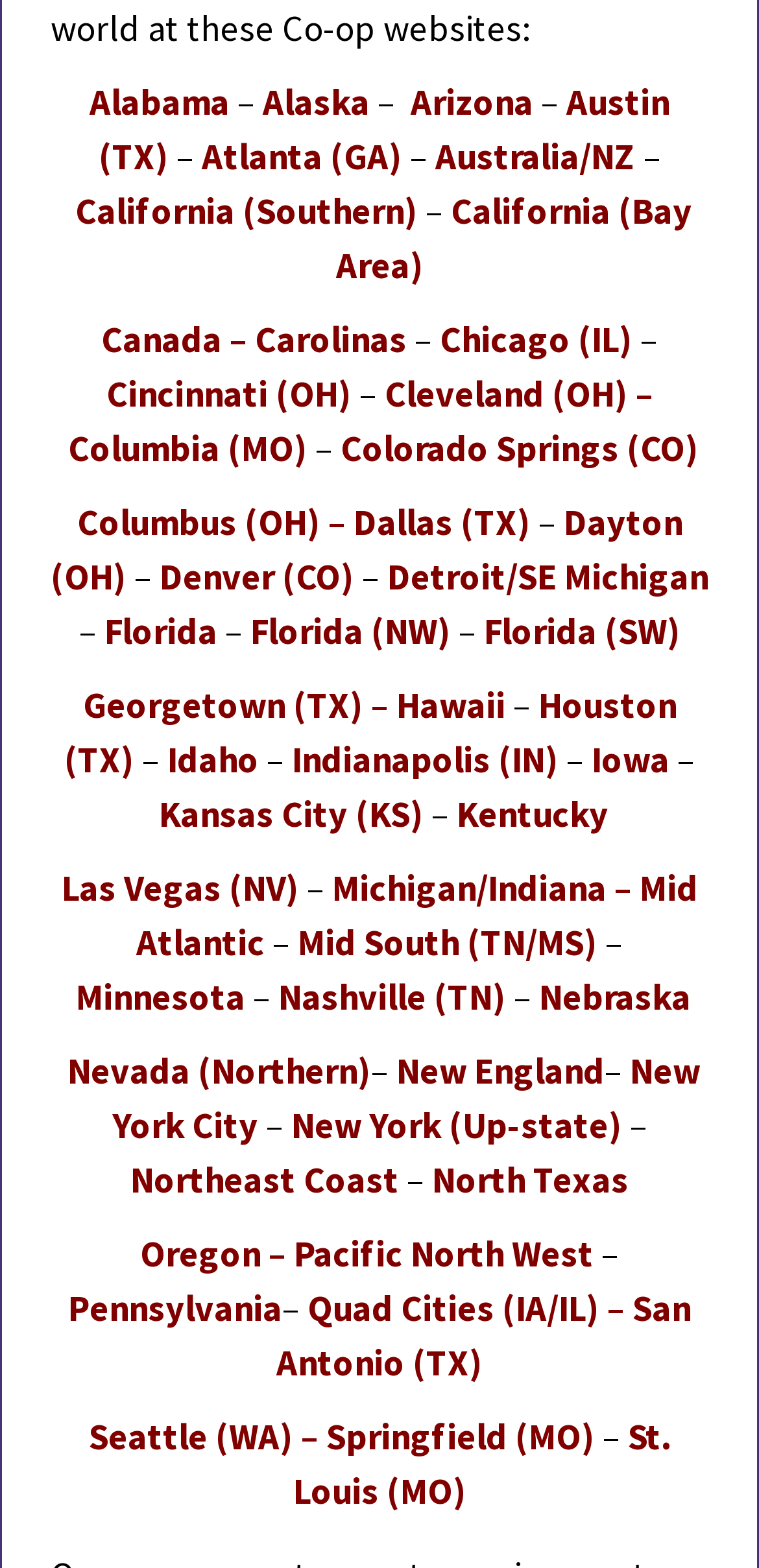Can you find the bounding box coordinates for the element to click on to achieve the instruction: "Go to New York City"?

[0.147, 0.668, 0.922, 0.732]